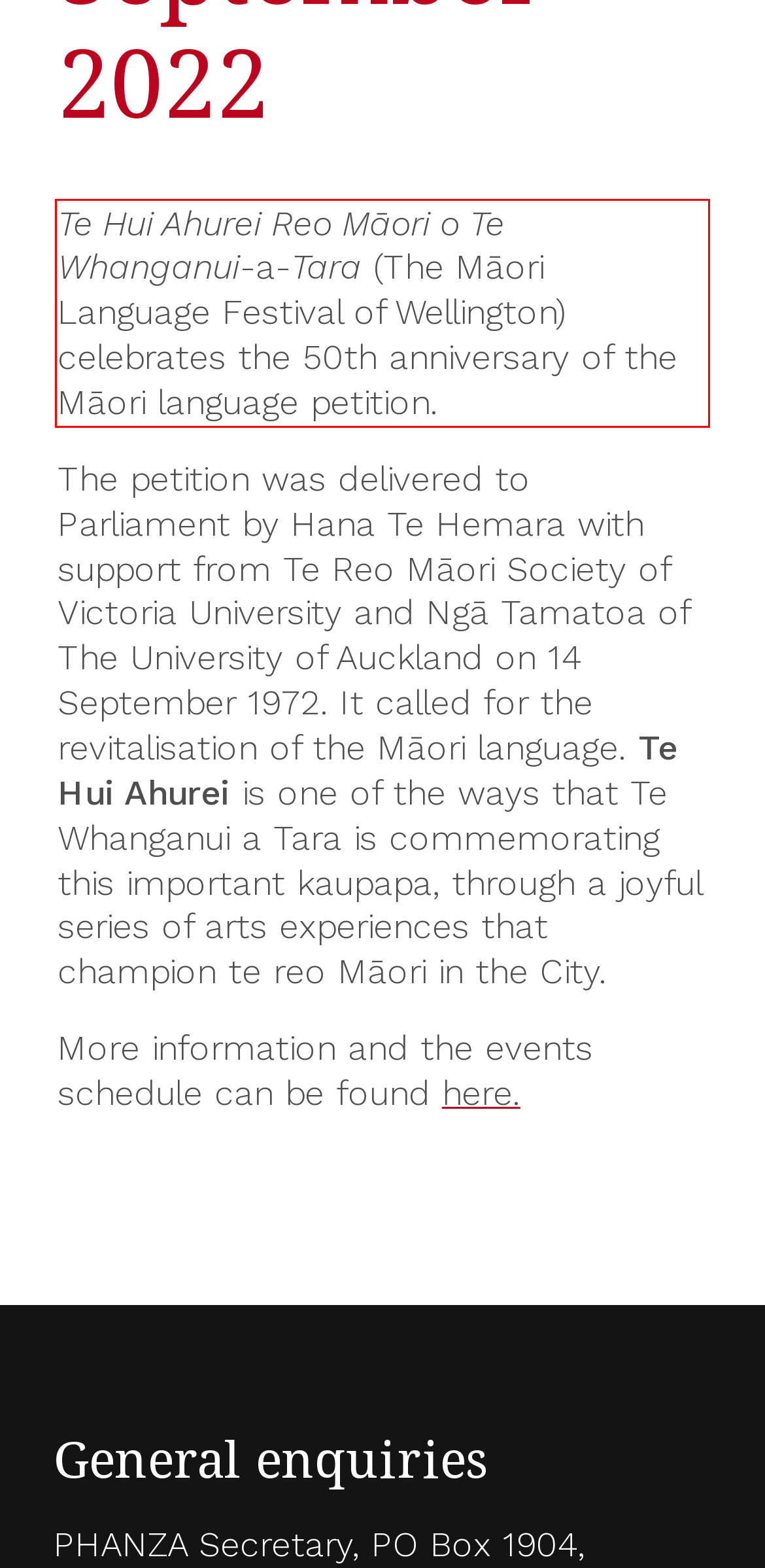Analyze the webpage screenshot and use OCR to recognize the text content in the red bounding box.

Te Hui Ahurei Reo Māori o Te Whanganui-a-Tara (The Māori Language Festival of Wellington) celebrates the 50th anniversary of the Māori language petition.